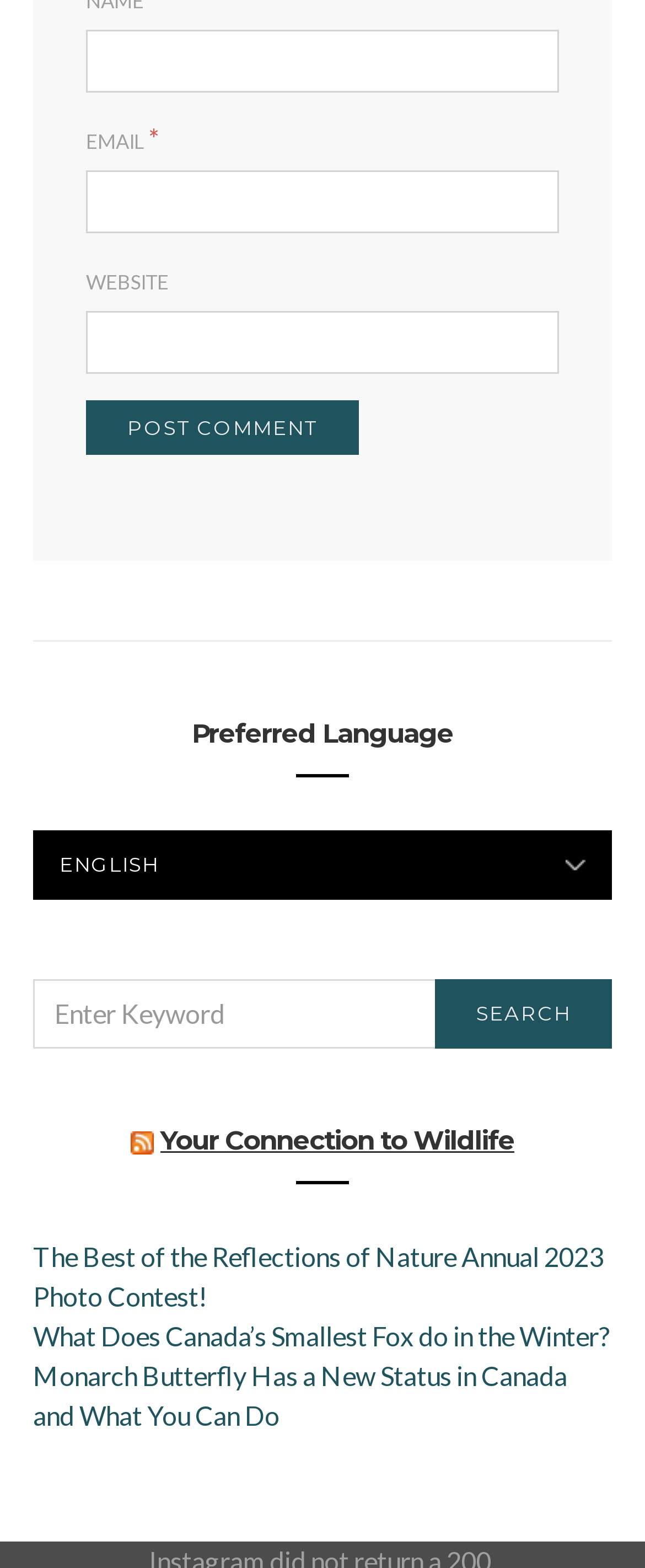How many links are there under 'RSS Your Connection to Wildlife'?
From the screenshot, supply a one-word or short-phrase answer.

2